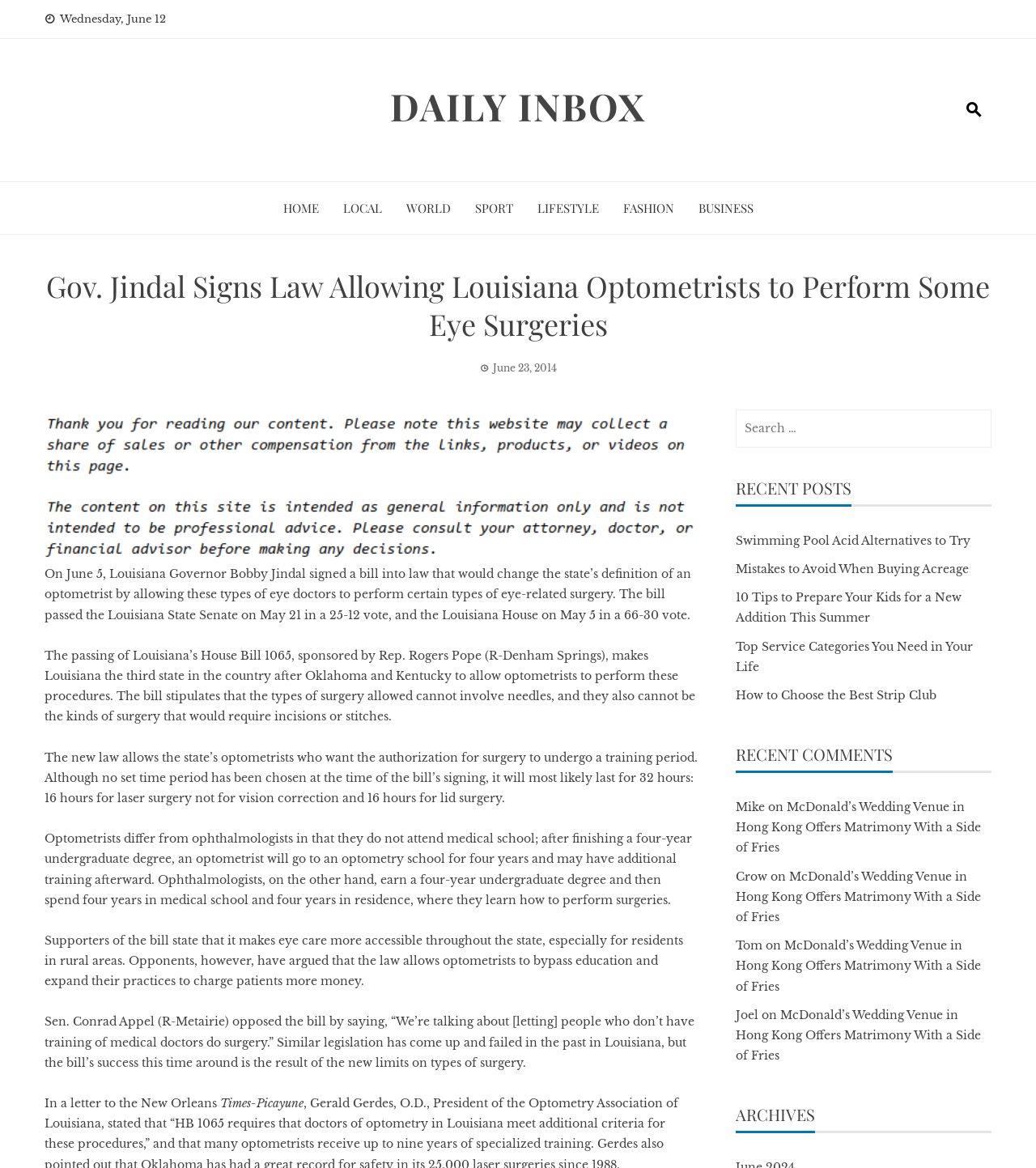Describe the webpage meticulously, covering all significant aspects.

This webpage is an article about Louisiana Governor Bobby Jindal signing a bill into law that allows optometrists to perform certain types of eye-related surgery. The article is titled "Gov. Jindal Signs Law Allowing Louisiana Optometrists to Perform Some Eye Surgeries" and is dated June 23, 2014.

At the top of the page, there is a navigation menu with links to "HOME", "LOCAL", "WORLD", "SPORT", "LIFESTYLE", "FASHION", and "BUSINESS". Below the navigation menu, there is a heading with the article title, followed by a brief summary of the article.

The article itself is divided into several paragraphs, with a large image above the text. The text describes the bill, its passage through the Louisiana State Senate and House, and its implications for optometrists and eye care in the state. The article also quotes opponents of the bill, who argue that it allows optometrists to bypass medical education and expand their practices to charge patients more money.

To the right of the article, there are three columns of complementary content. The top column is a search box with a label "Search for:". The middle column is titled "RECENT POSTS" and lists several links to other articles, including "Swimming Pool Acid Alternatives to Try" and "How to Choose the Best Strip Club". The bottom column is titled "RECENT COMMENTS" and lists several comments from users, including "Mike", "Crow", "Tom", and "Joel", each with a link to an article titled "McDonald’s Wedding Venue in Hong Kong Offers Matrimony With a Side of Fries". Below the comments, there is a heading titled "ARCHIVES".